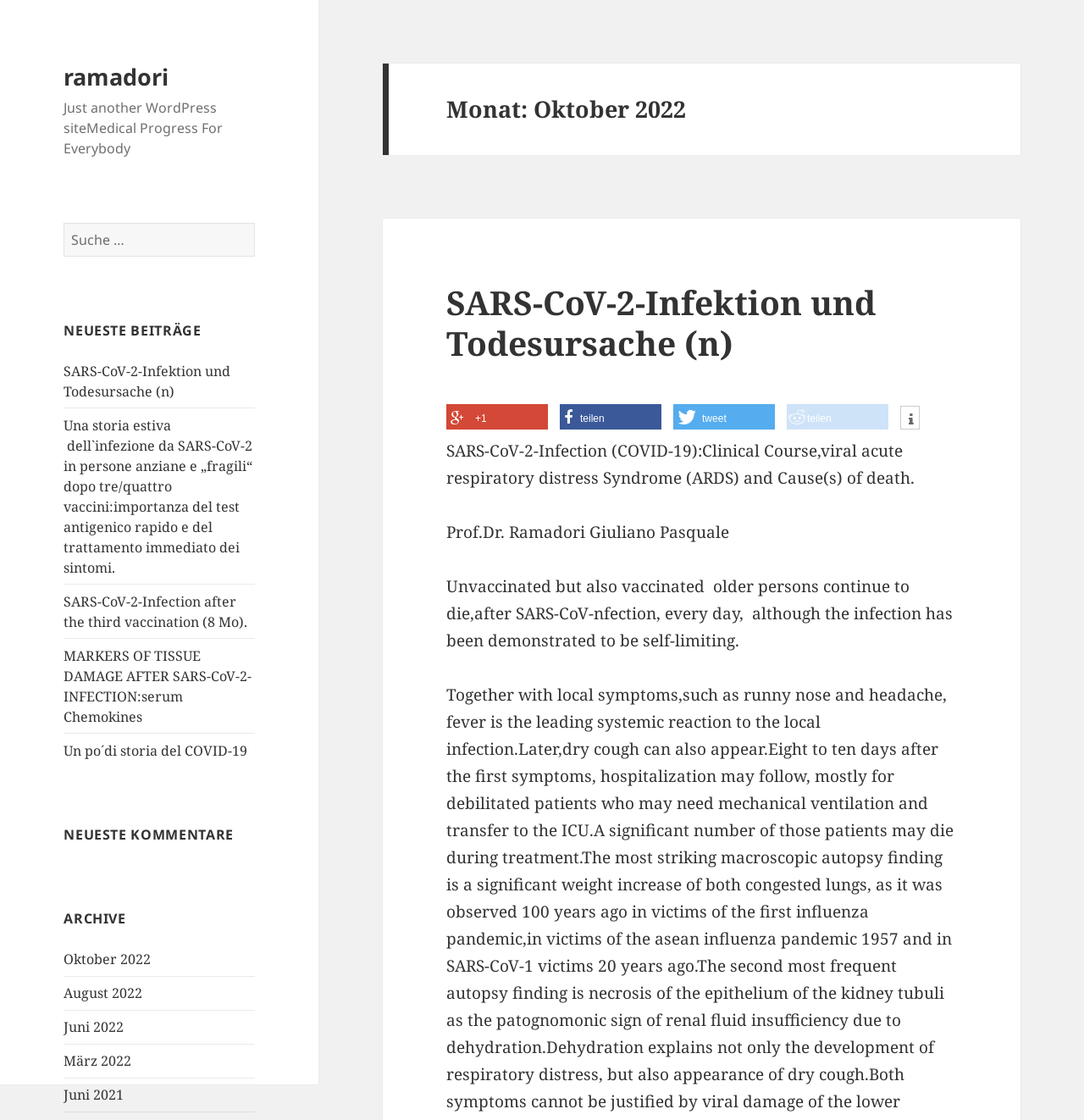What is the main topic of the webpage?
Using the image provided, answer with just one word or phrase.

SARS-CoV-2 infection